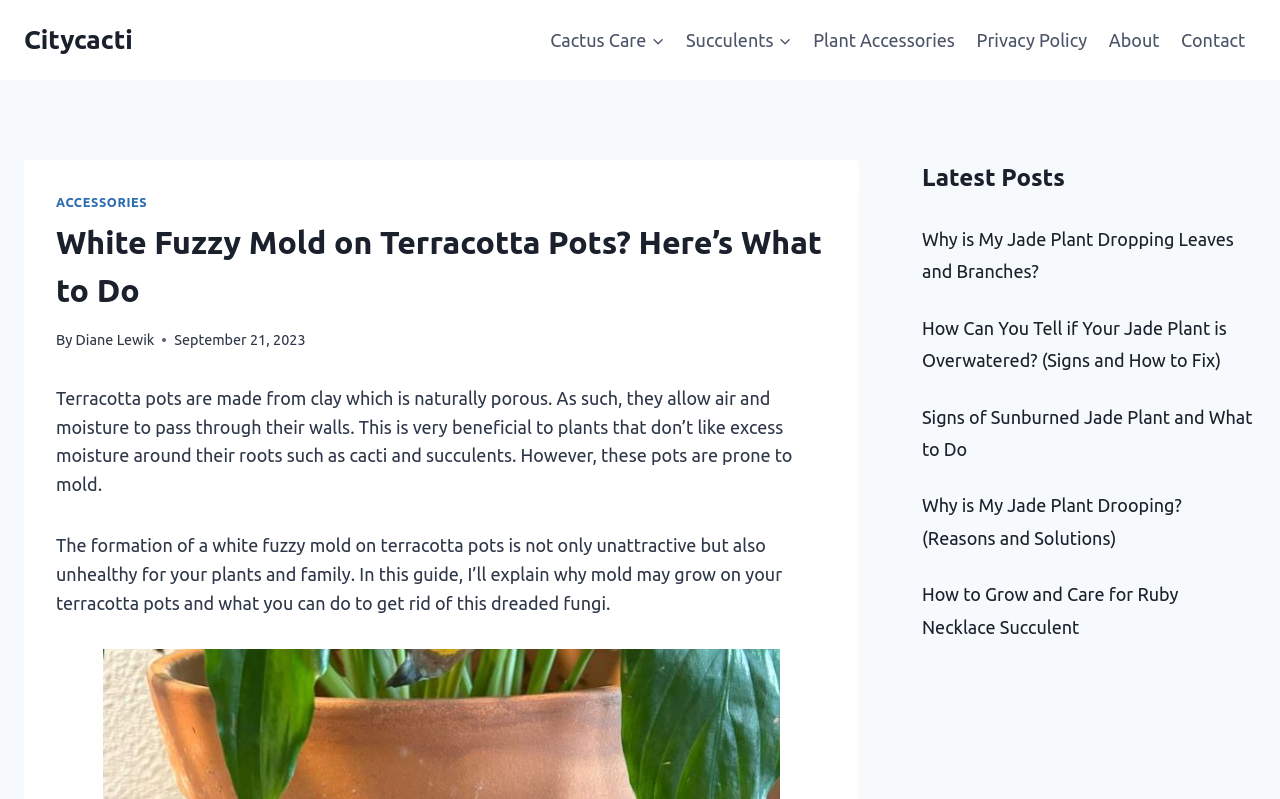Pinpoint the bounding box coordinates of the area that should be clicked to complete the following instruction: "View the 'About' page". The coordinates must be given as four float numbers between 0 and 1, i.e., [left, top, right, bottom].

[0.858, 0.019, 0.914, 0.082]